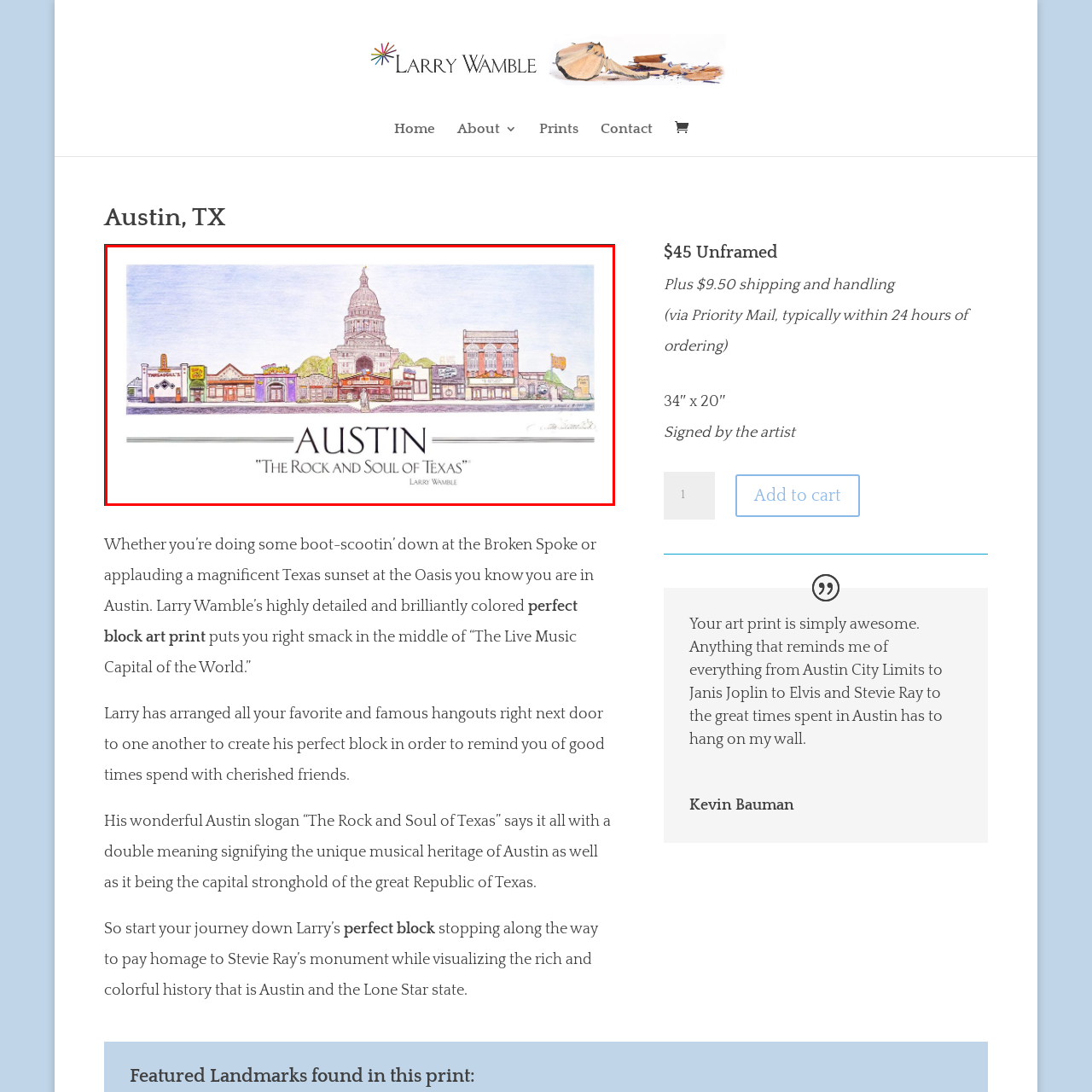Describe in detail the elements and actions shown in the image within the red-bordered area.

This vibrant illustration titled "Austin: The Rock and Soul of Texas," created by artist Larry Wamble, showcases a colorful depiction of the iconic skyline of Austin, Texas. The artwork features a lively panorama that highlights the Texas State Capitol, a symbol of the city's rich history and culture, situated amidst various well-known buildings and hangouts that embody the spirit of Austin. Each detail is meticulously drawn, emphasizing the city's unique character and musical heritage. The crisp lettering at the bottom highlights the title and artist's name, enhancing the overall presentation. This print captures the essence of Austin as both a cultural hub and a beloved hometown, appealing to those who cherish their memories of the vibrant city life.